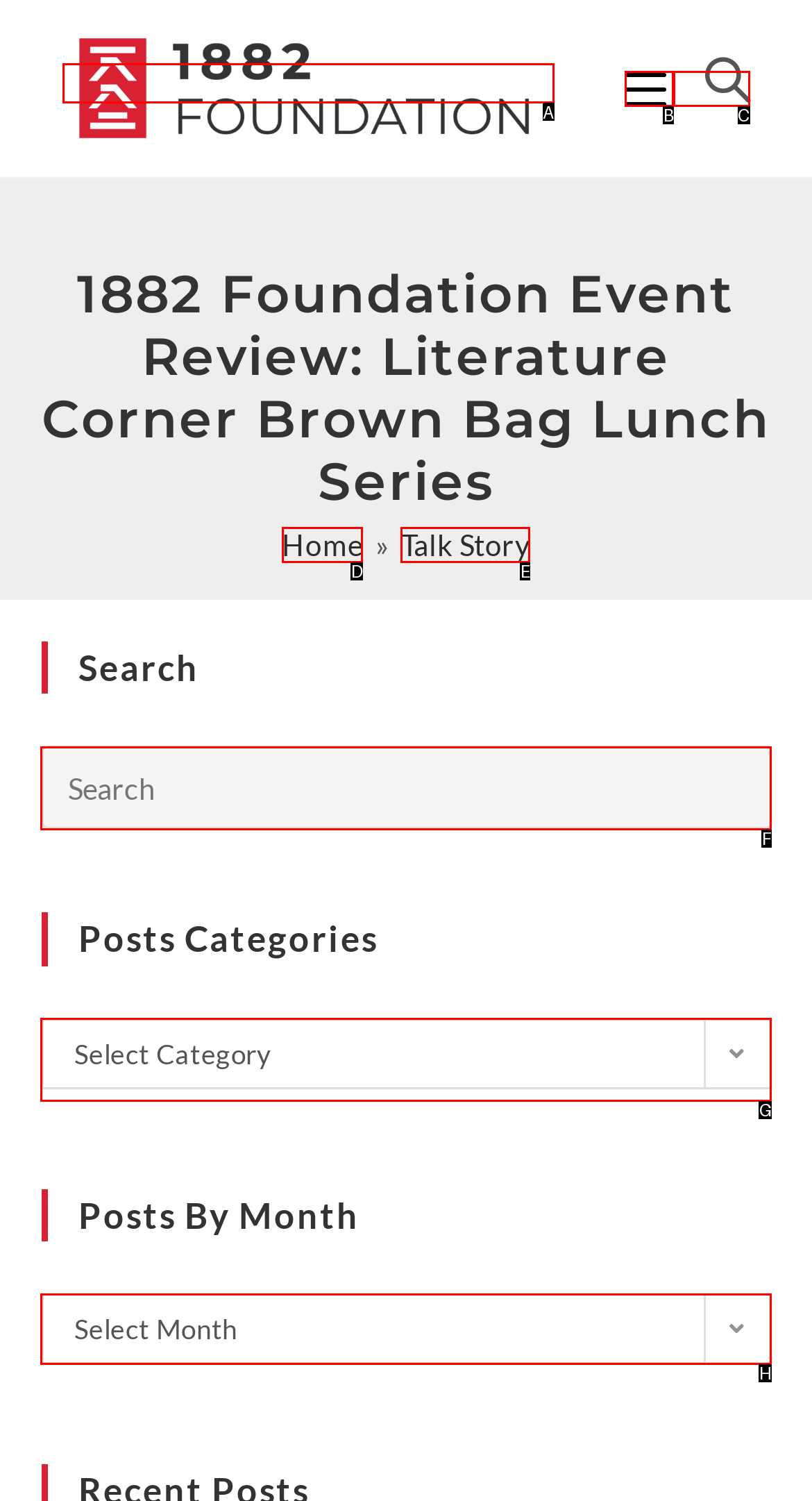Decide which letter you need to select to fulfill the task: select month
Answer with the letter that matches the correct option directly.

H